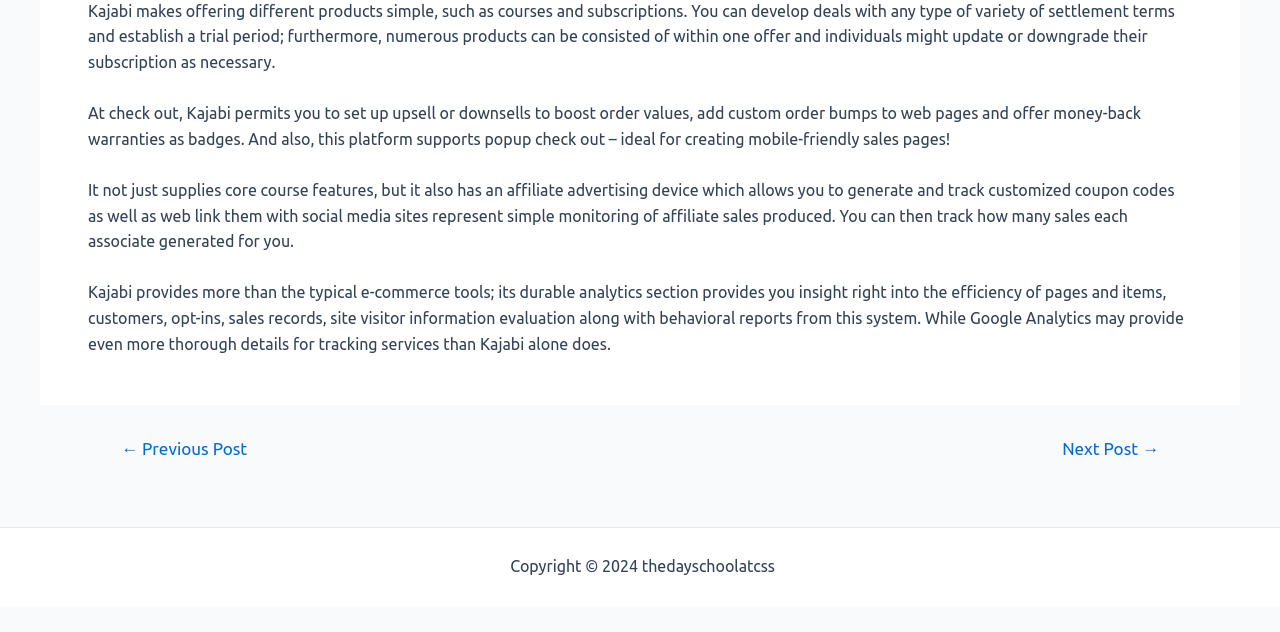What is the copyright year mentioned on the webpage?
Answer the question using a single word or phrase, according to the image.

2024